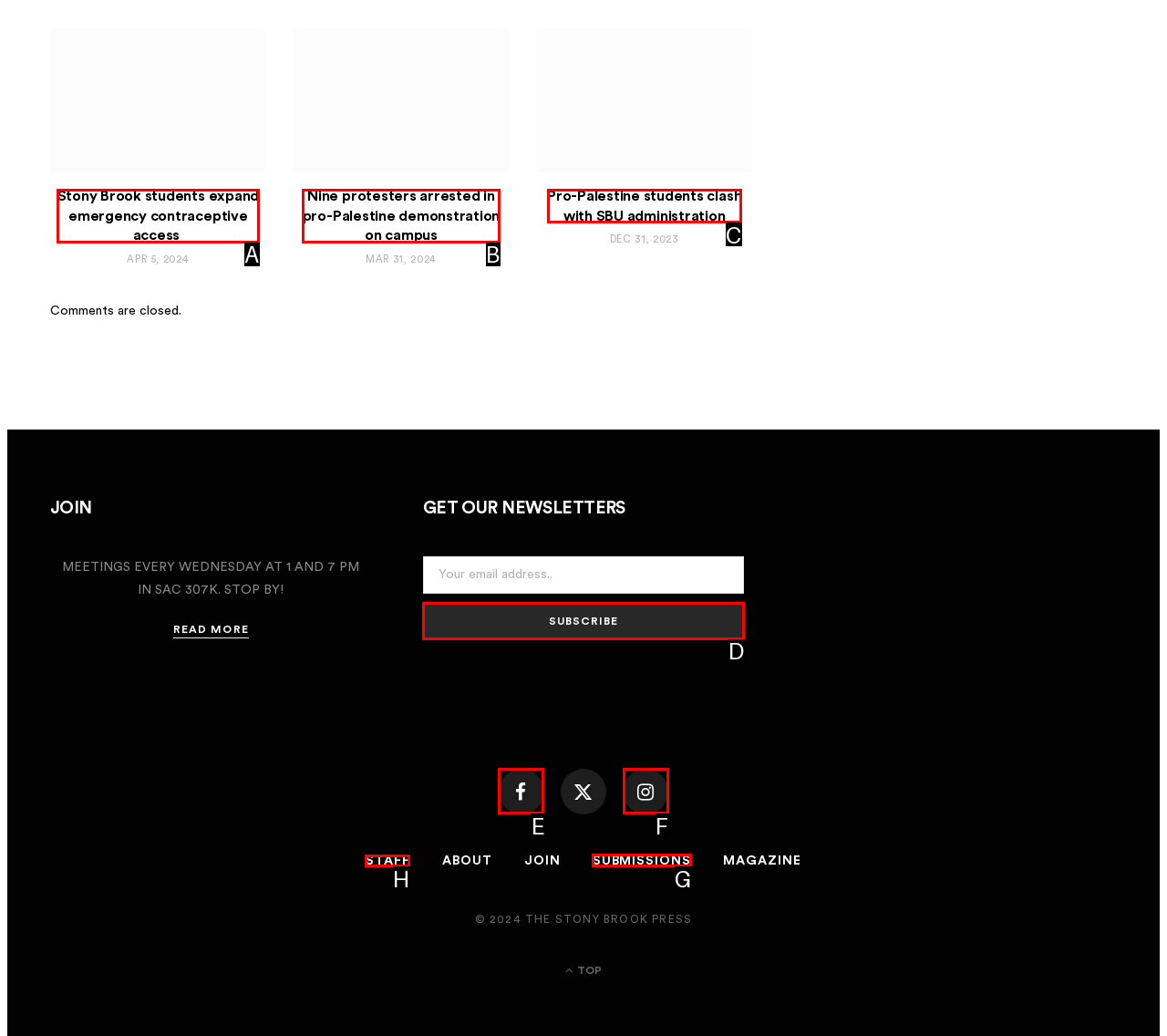Identify the correct option to click in order to complete this task: Visit the staff page
Answer with the letter of the chosen option directly.

H